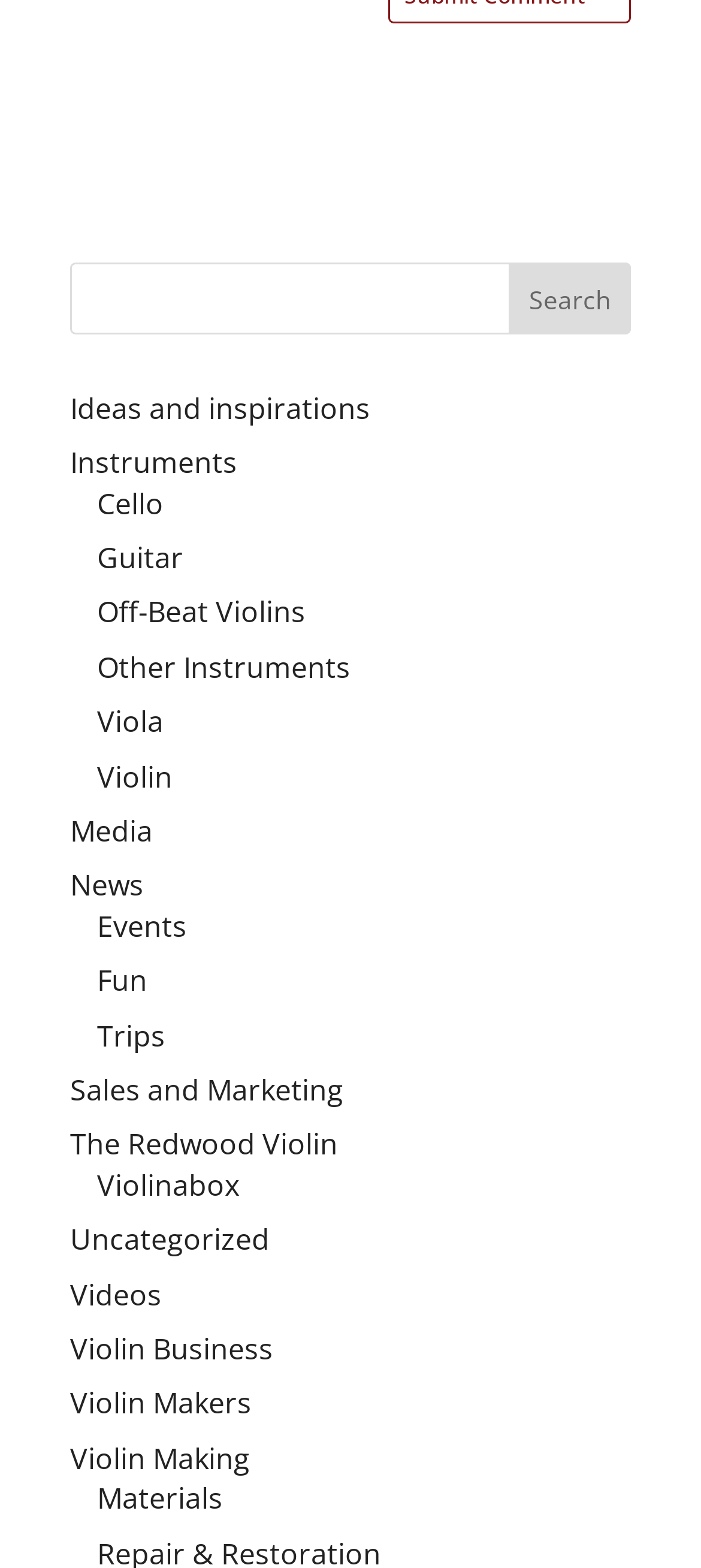What is the name of the violin-related business listed on the webpage?
Using the visual information from the image, give a one-word or short-phrase answer.

The Redwood Violin